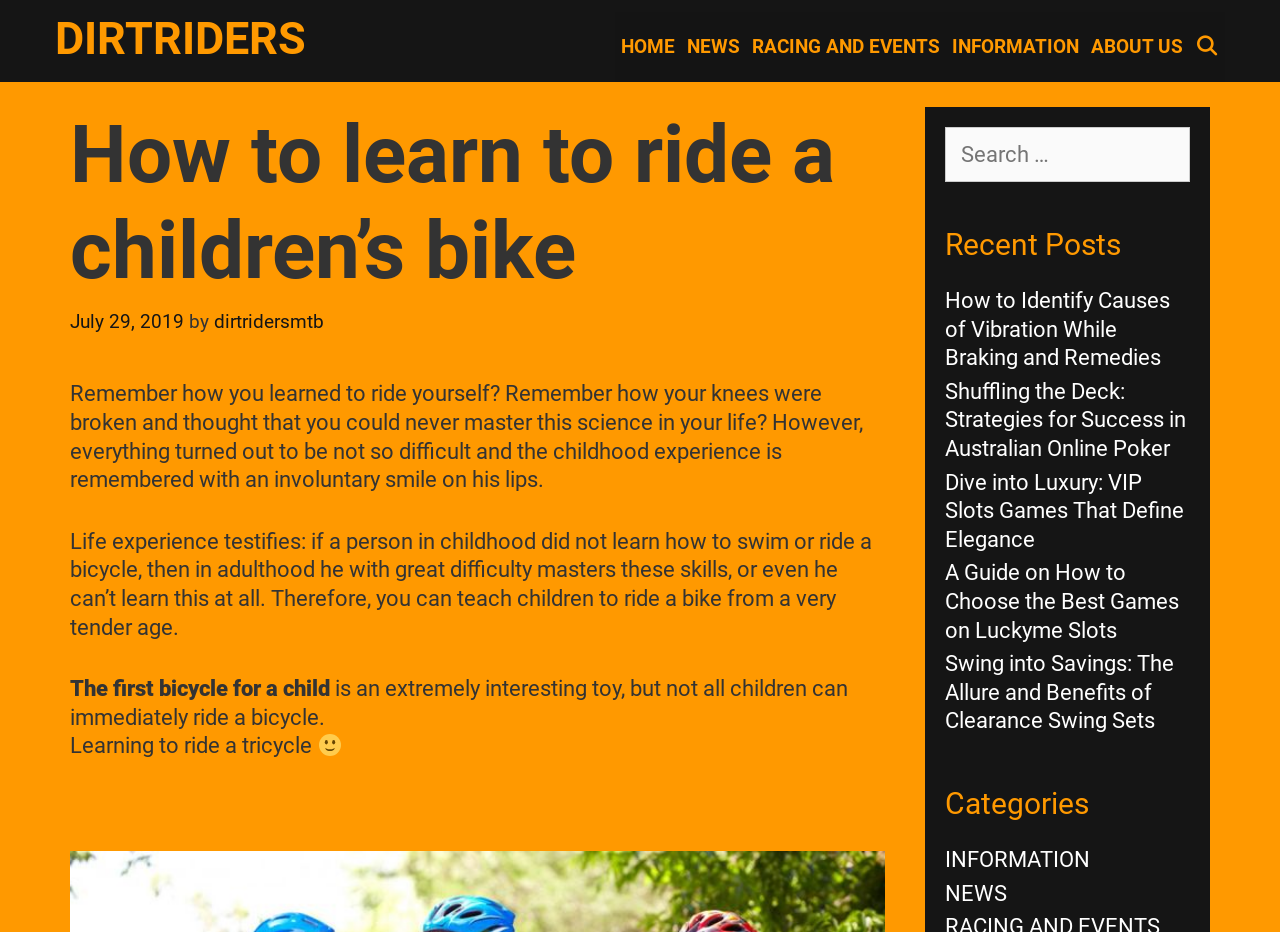How many links are there in the main navigation menu?
Answer the question with a detailed and thorough explanation.

The main navigation menu is located at the top of the webpage and contains links to 'HOME', 'NEWS', 'RACING AND EVENTS', 'INFORMATION', 'ABOUT US', and a search icon, which makes a total of 6 links.